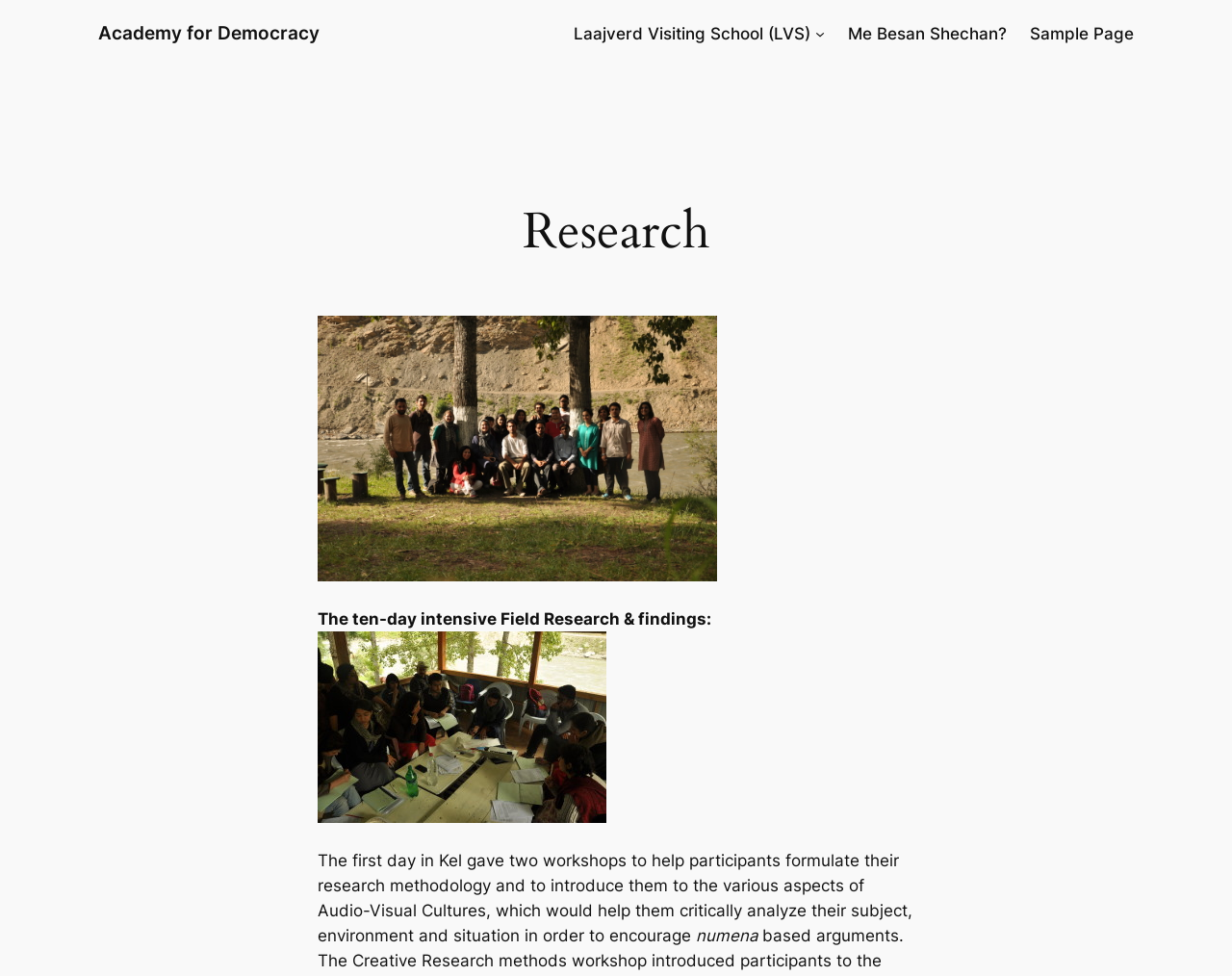Give a one-word or one-phrase response to the question: 
What is the format of the image?

Image